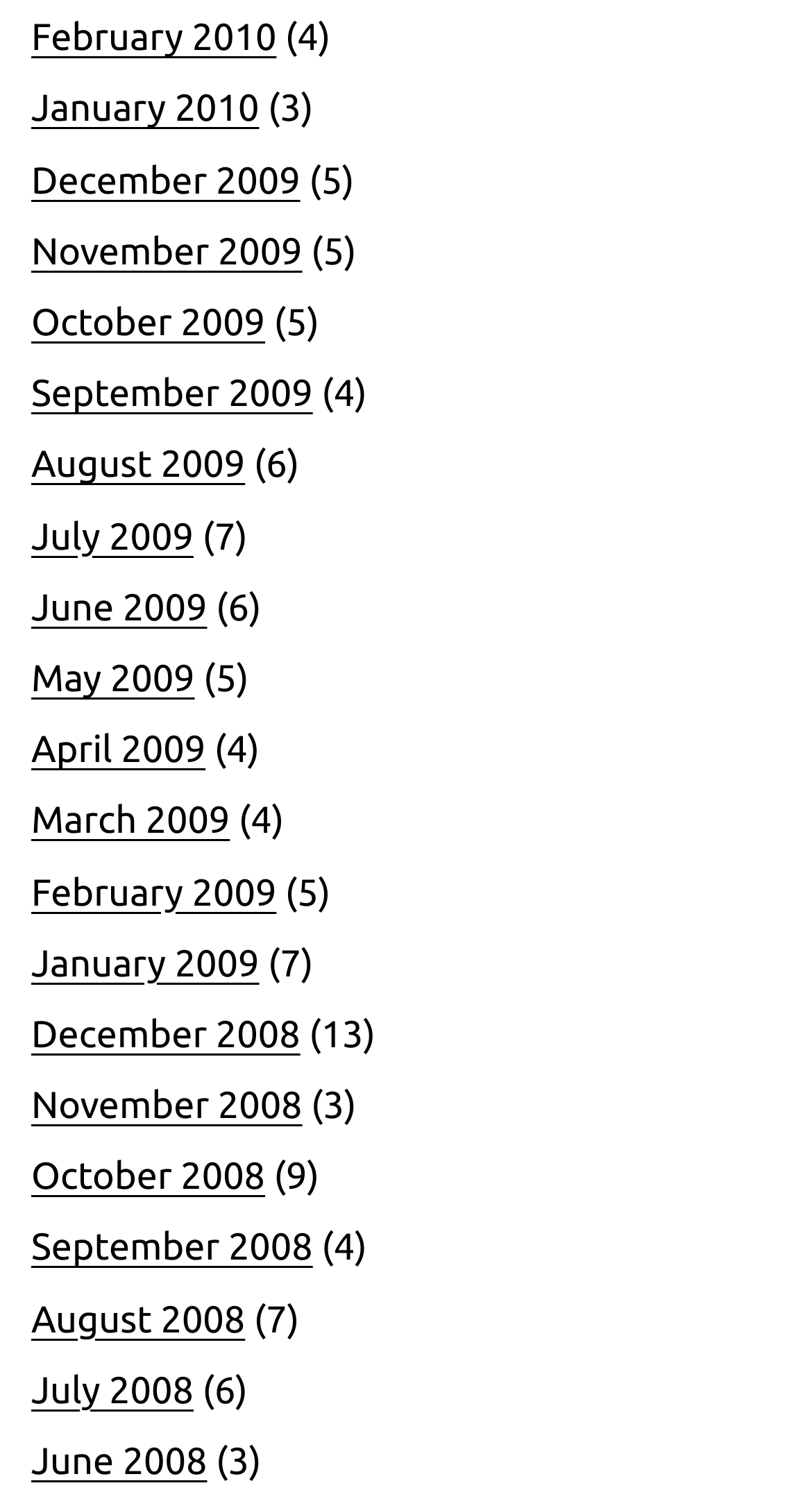Can you specify the bounding box coordinates for the region that should be clicked to fulfill this instruction: "Go to January 2010 page".

[0.038, 0.059, 0.319, 0.087]